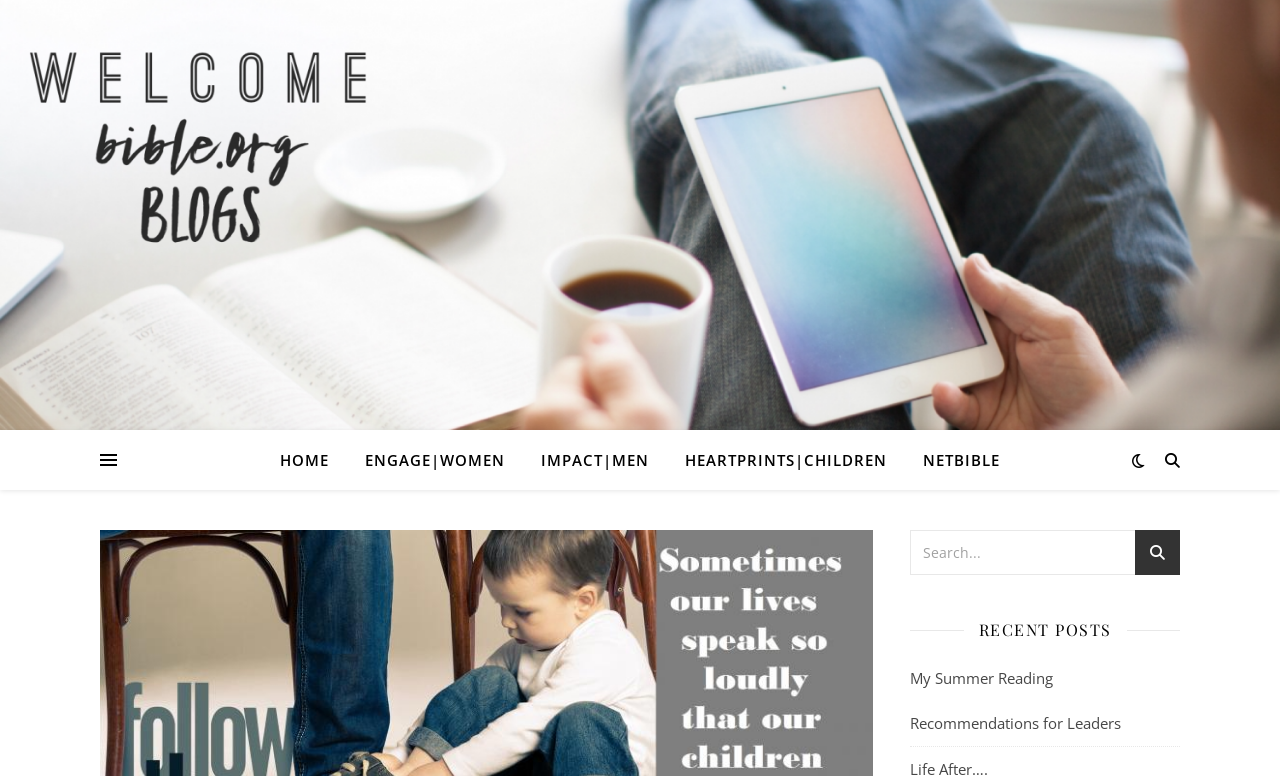How many links are in the top menu?
Answer the question with as much detail as you can, using the image as a reference.

I counted the number of links at the top of the page, which are 'HOME', 'ENGAGE|WOMEN', 'IMPACT|MEN', 'HEARTPRINTS|CHILDREN', and 'NETBIBLE', totaling 5 links.